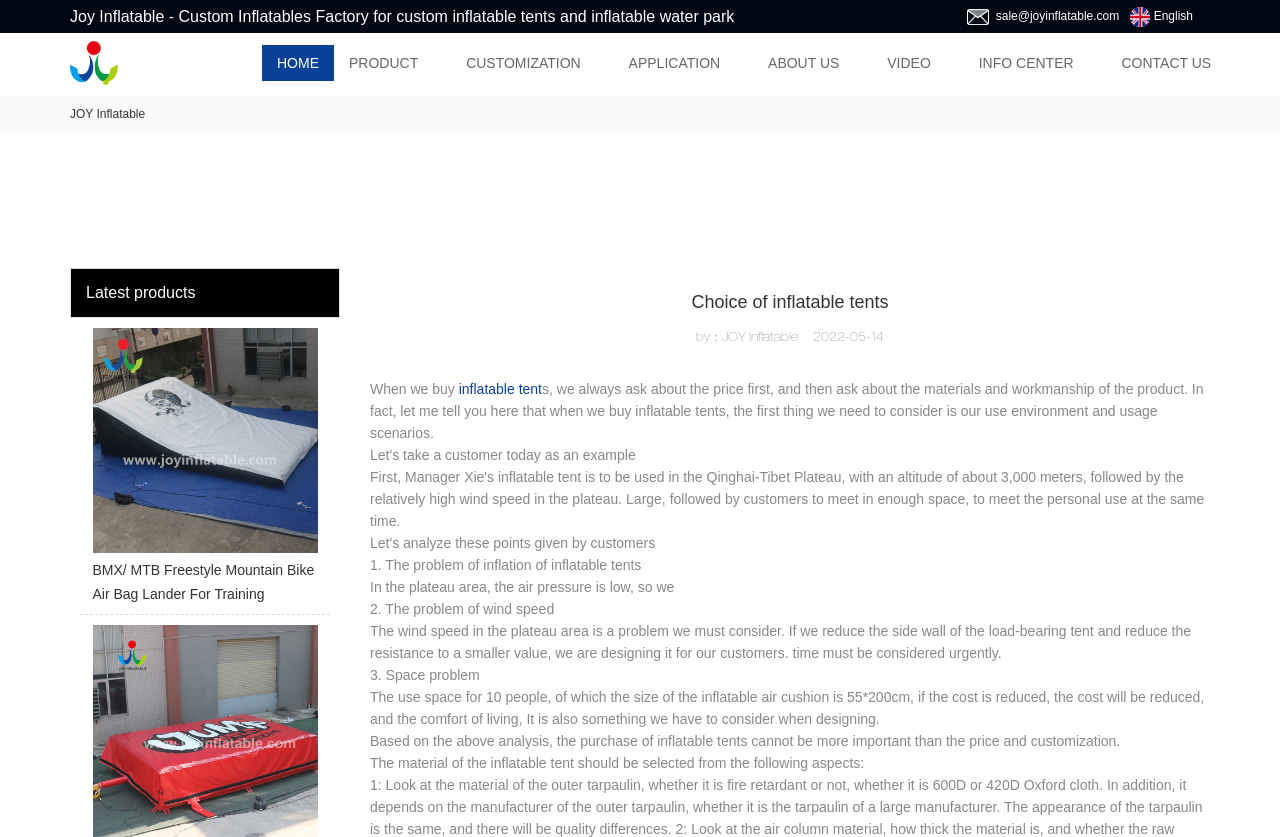Locate the bounding box coordinates of the clickable element to fulfill the following instruction: "Click the 'PRODUCT' link". Provide the coordinates as four float numbers between 0 and 1 in the format [left, top, right, bottom].

[0.261, 0.054, 0.338, 0.097]